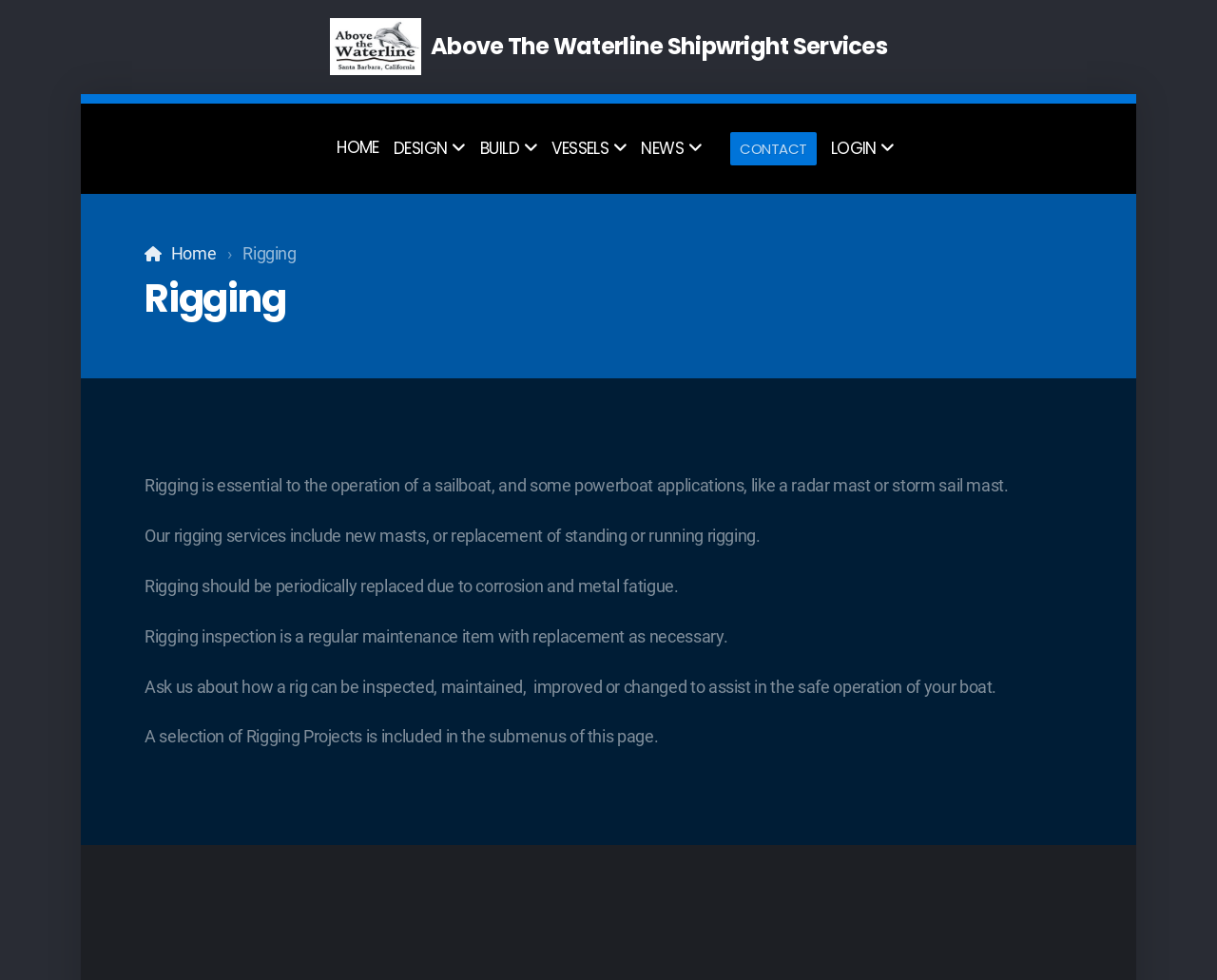Please identify the bounding box coordinates of the element I should click to complete this instruction: 'Go to 'CONTACT' page'. The coordinates should be given as four float numbers between 0 and 1, like this: [left, top, right, bottom].

[0.6, 0.135, 0.671, 0.169]